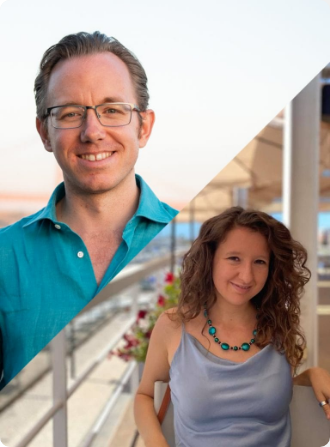Offer a detailed explanation of the image's components.

The image features two individuals, presumably Daria and Nico Trinkhaus, prominently displayed against a soft, blurred background that hints at a warm, outdoor setting. On the left, Nico is seen smiling, dressed in a vibrant turquoise shirt with a relaxed style, embodying a sense of confidence and approachability. He exudes a friendly demeanor, likely reflecting his passion for photography, as suggested by his background. On the right, Daria appears equally engaging with a natural smile, wearing a stylish outfit complemented by a beaded necklace, which adds a touch of elegance to her look. The image captures the essence of their partnership, hinting at their shared love for exploration and storytelling through the lens of travel and photography. This portrayal is a celebration of their journey together, symbolizing their connection to each other and their art, as well as their ability to capture the beauty of diverse destinations.